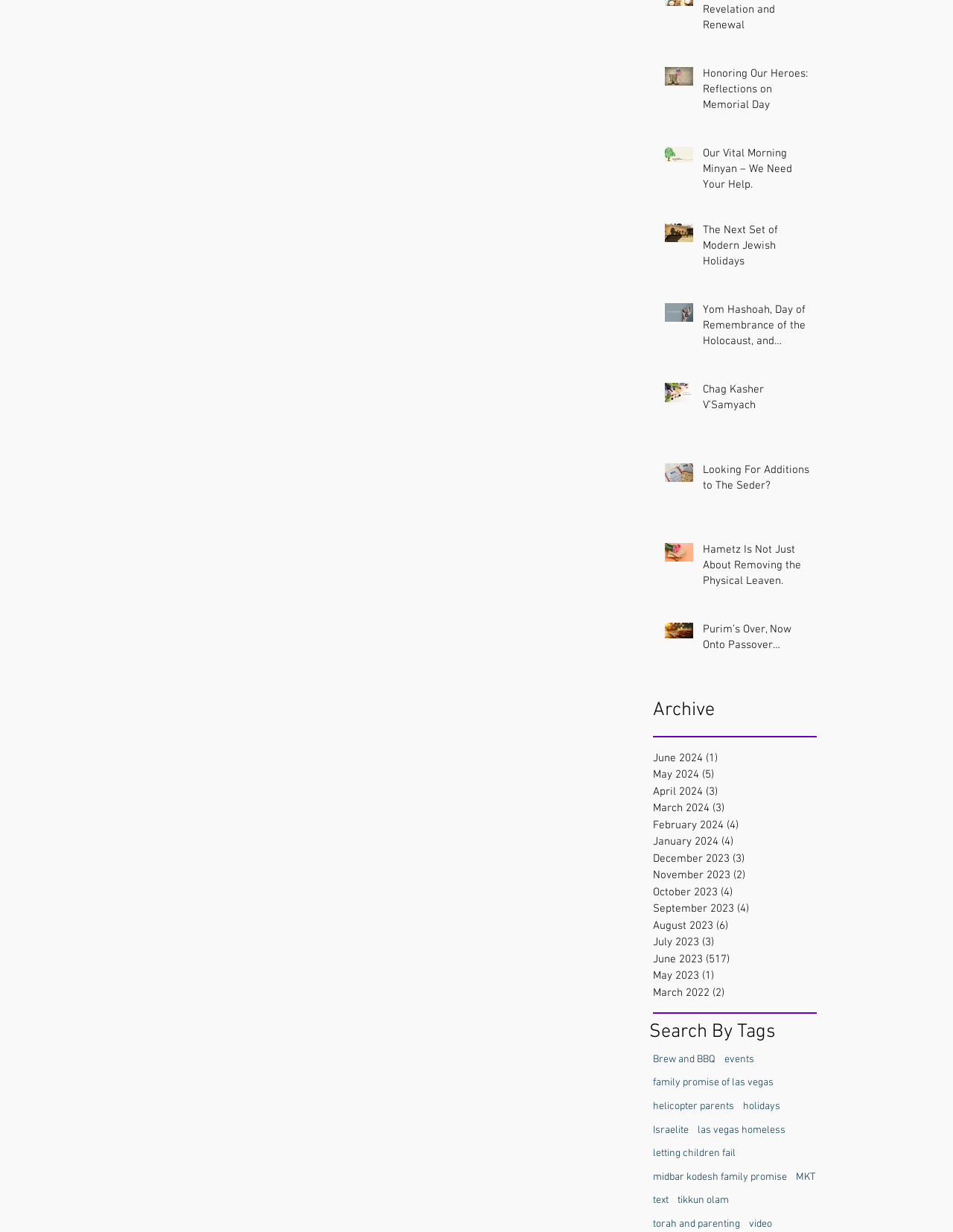How are the posts organized in the 'Archive' section?
Based on the image, answer the question with a single word or brief phrase.

By month and year